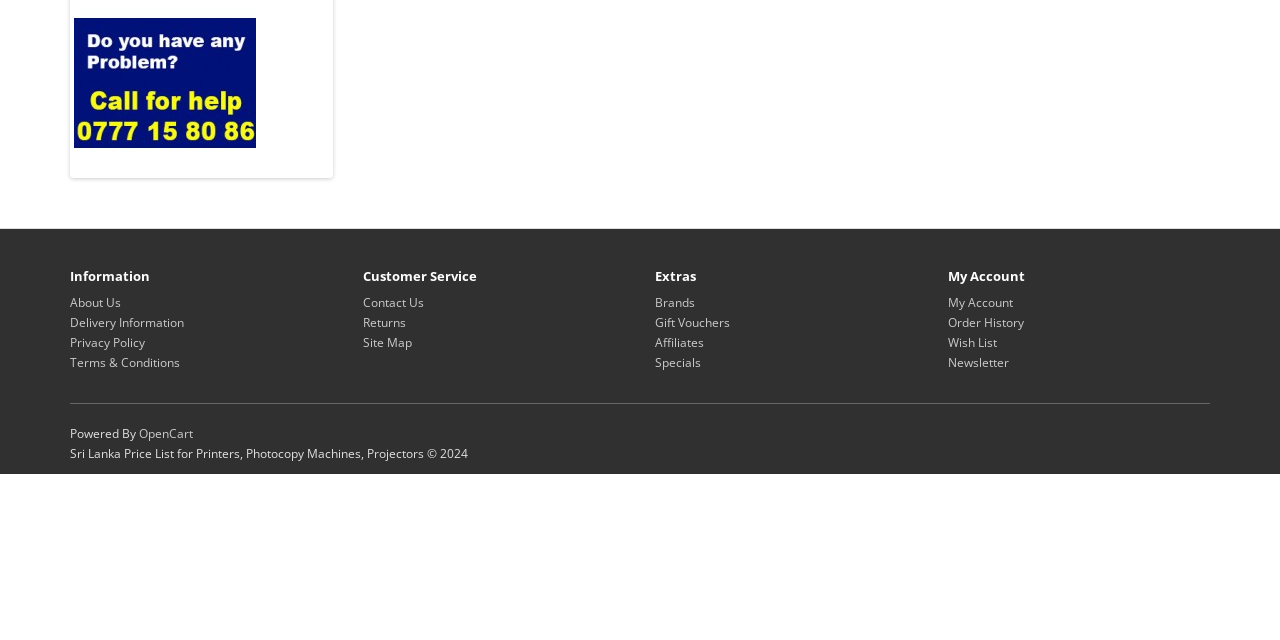Based on the element description: "Returns", identify the UI element and provide its bounding box coordinates. Use four float numbers between 0 and 1, [left, top, right, bottom].

[0.283, 0.491, 0.317, 0.518]